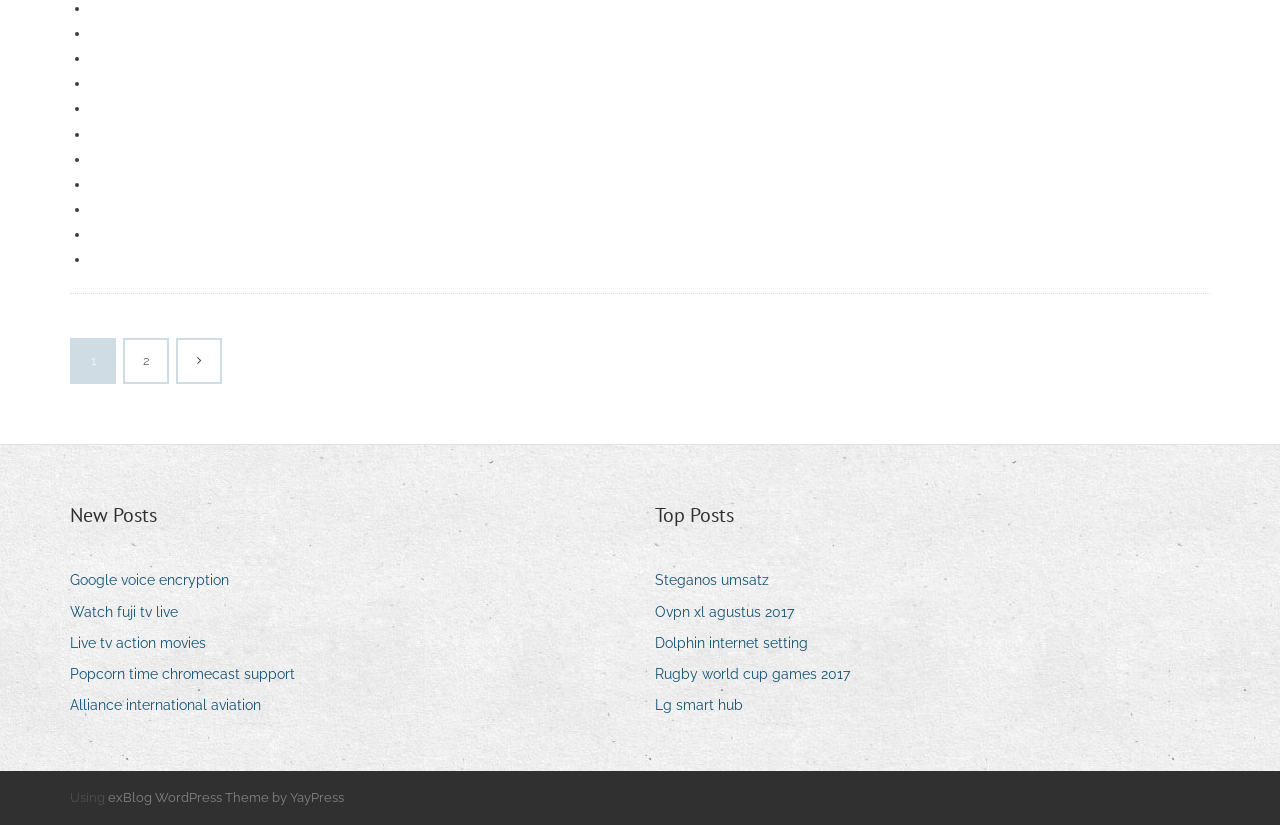Please provide the bounding box coordinate of the region that matches the element description: 21 MAY 2018. Coordinates should be in the format (top-left x, top-left y, bottom-right x, bottom-right y) and all values should be between 0 and 1.

None